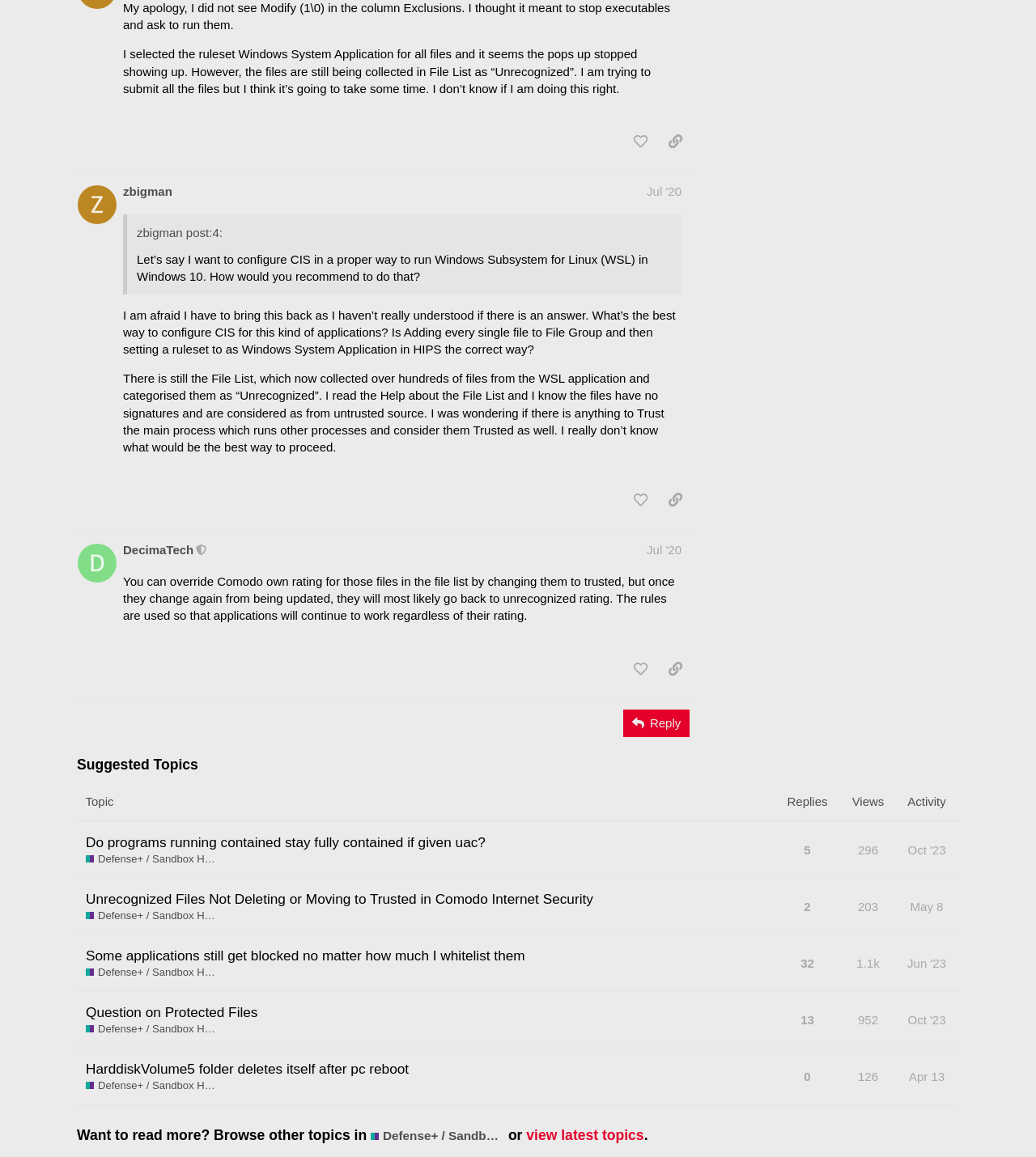Locate the bounding box coordinates of the element that should be clicked to execute the following instruction: "like this post".

[0.604, 0.42, 0.633, 0.444]